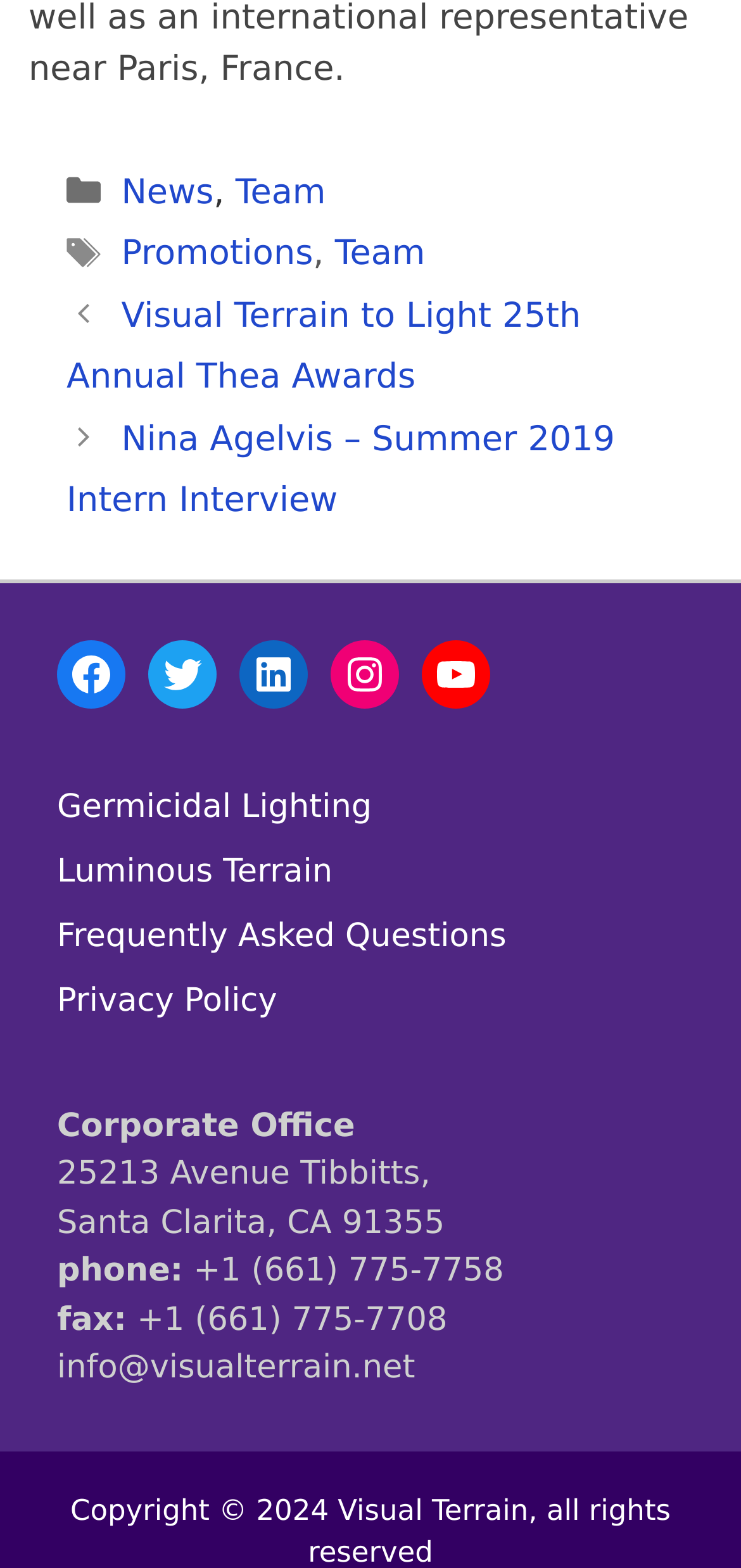Please indicate the bounding box coordinates of the element's region to be clicked to achieve the instruction: "Read about Germicidal Lighting". Provide the coordinates as four float numbers between 0 and 1, i.e., [left, top, right, bottom].

[0.077, 0.503, 0.502, 0.527]